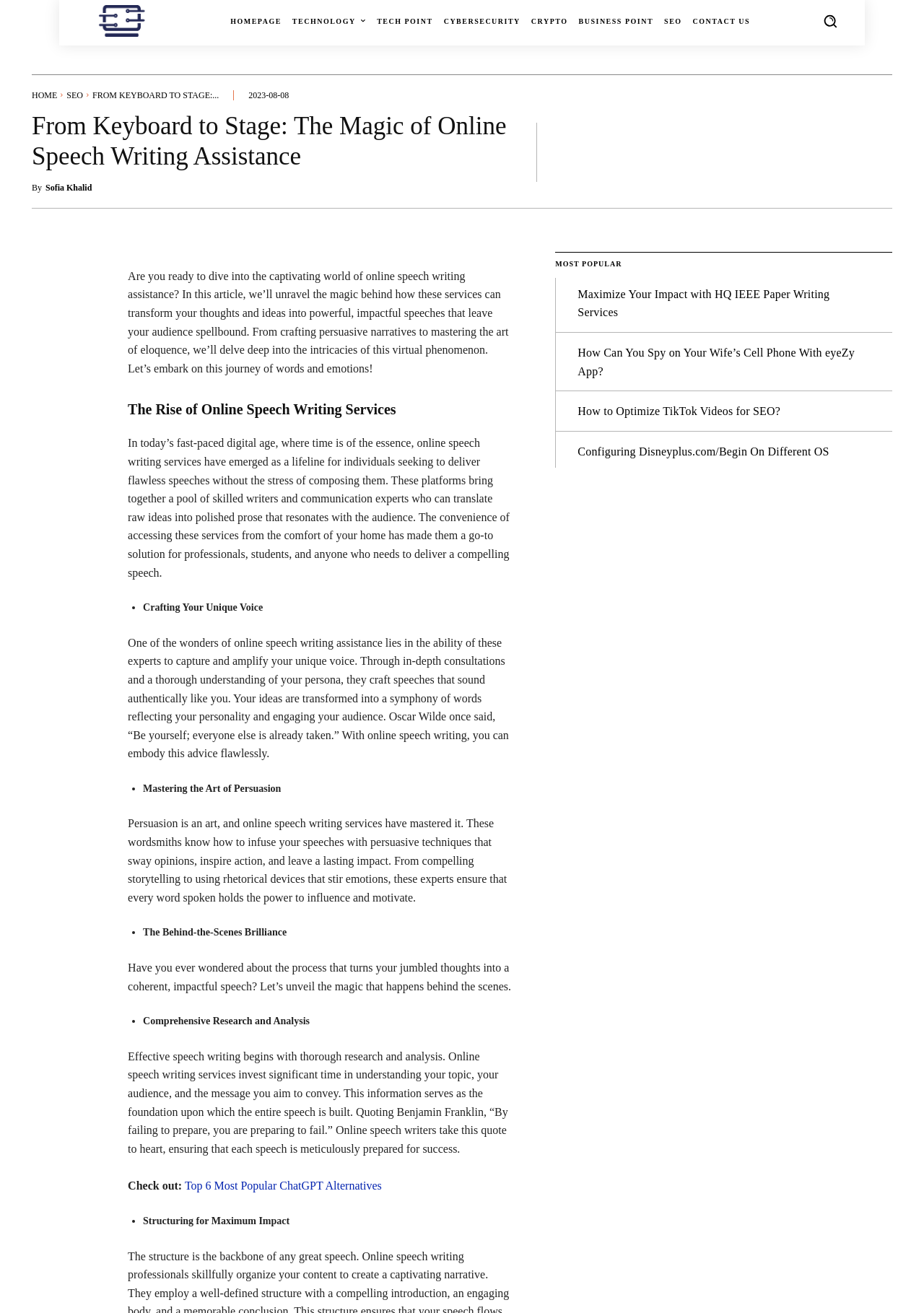Locate the UI element described by Cybersecurity and provide its bounding box coordinates. Use the format (top-left x, top-left y, bottom-right x, bottom-right y) with all values as floating point numbers between 0 and 1.

[0.48, 0.01, 0.563, 0.022]